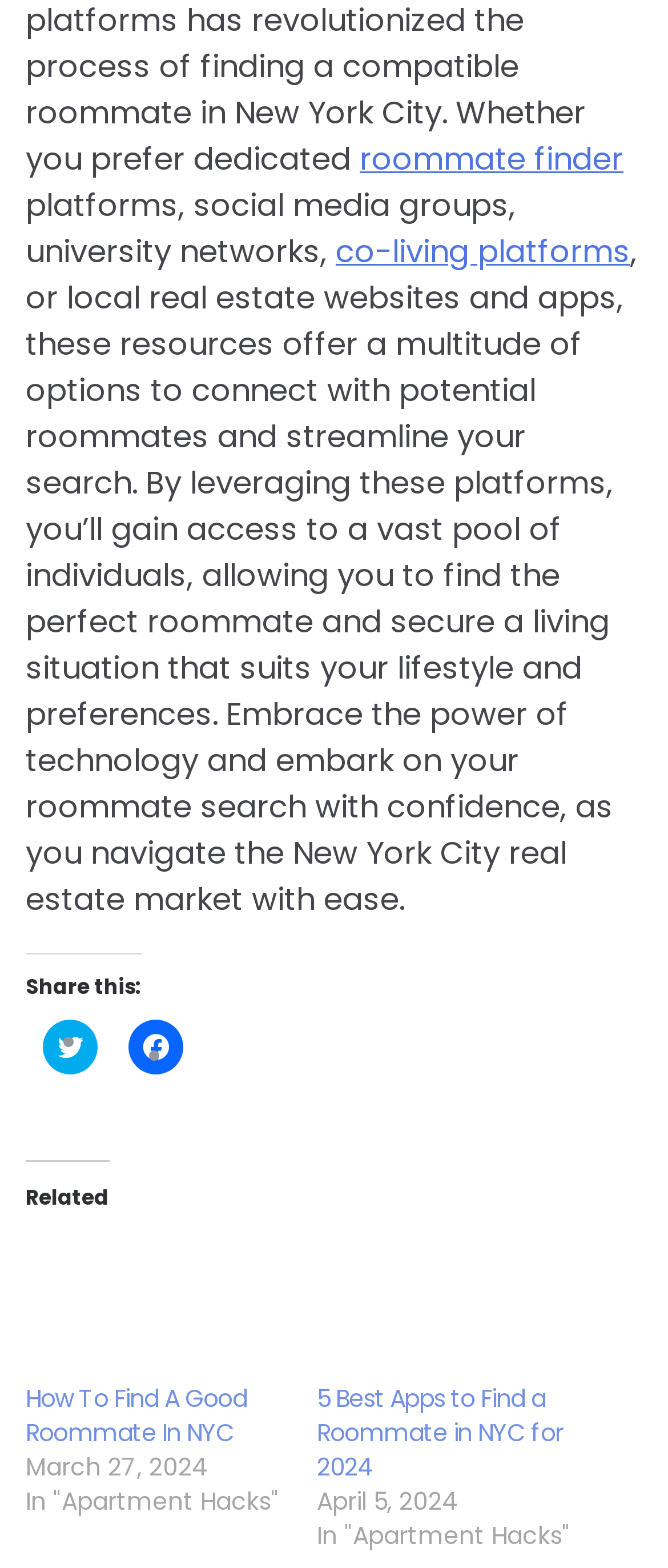What is the category of the articles?
Give a one-word or short phrase answer based on the image.

Apartment Hacks